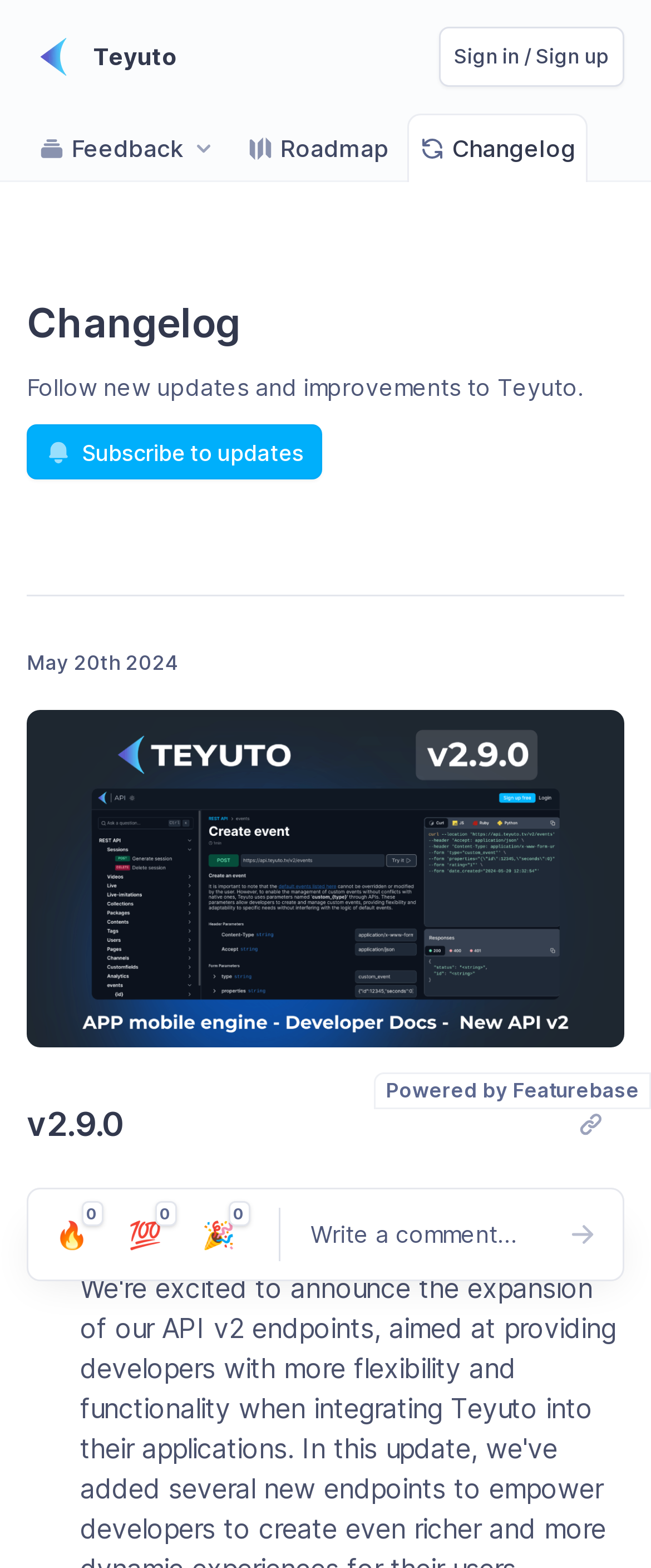Can you determine the bounding box coordinates of the area that needs to be clicked to fulfill the following instruction: "Give feedback"?

[0.041, 0.072, 0.351, 0.116]